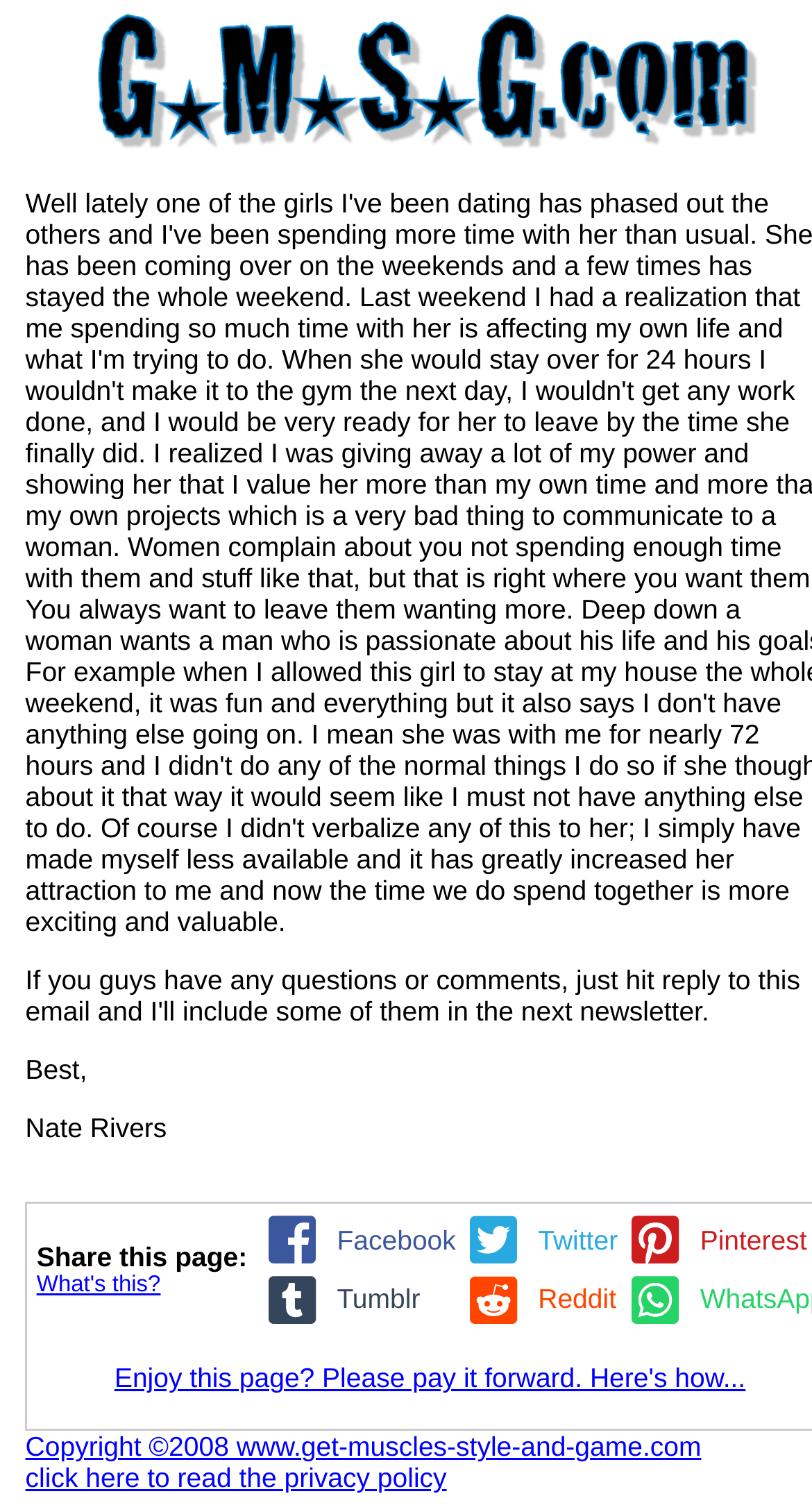What social media platforms are available for sharing?
Analyze the image and deliver a detailed answer to the question.

By examining the layout table cells and their corresponding links, I found that there are five social media platforms available for sharing, which are Facebook, Twitter, Pinterest, Tumblr, and Reddit.